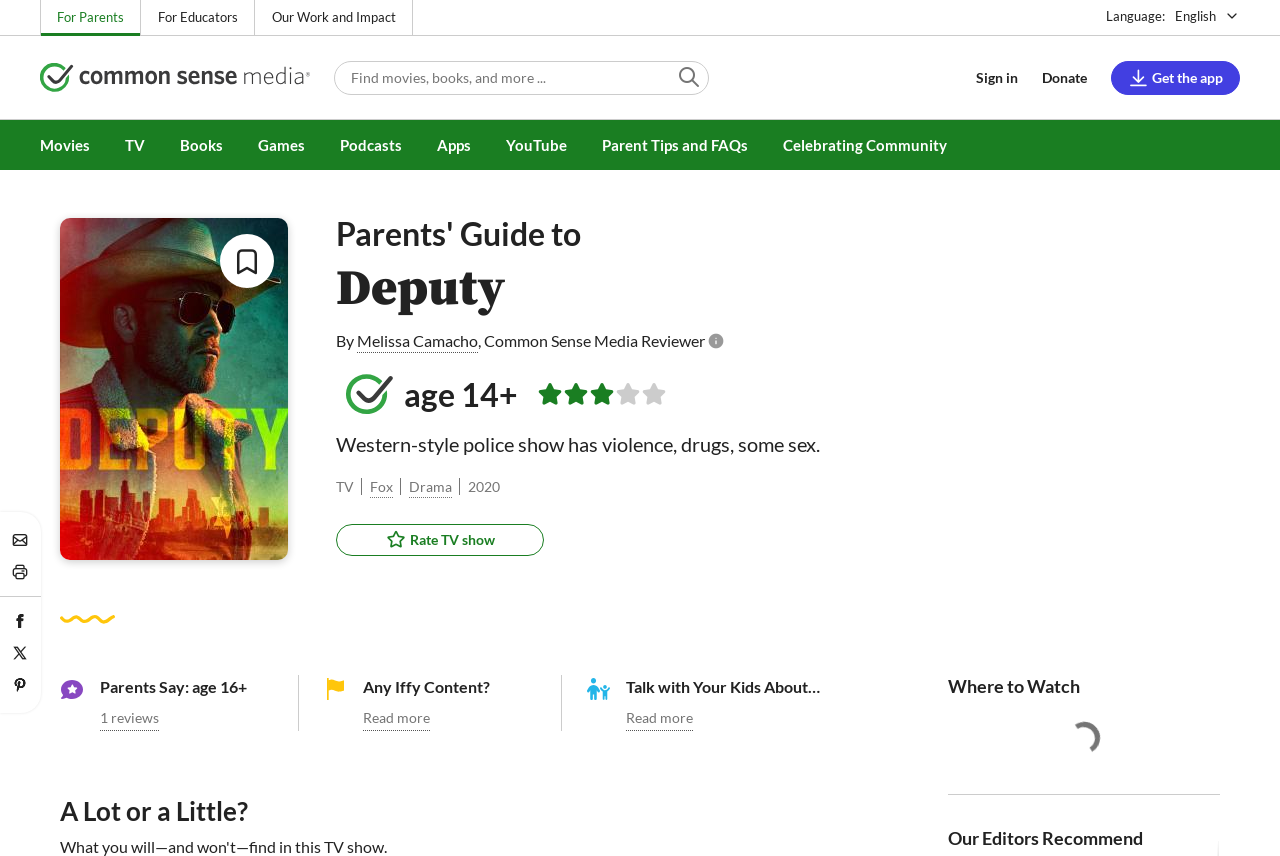Find the bounding box coordinates for the area that must be clicked to perform this action: "Read the review of Deputy TV show".

[0.038, 0.228, 0.241, 0.267]